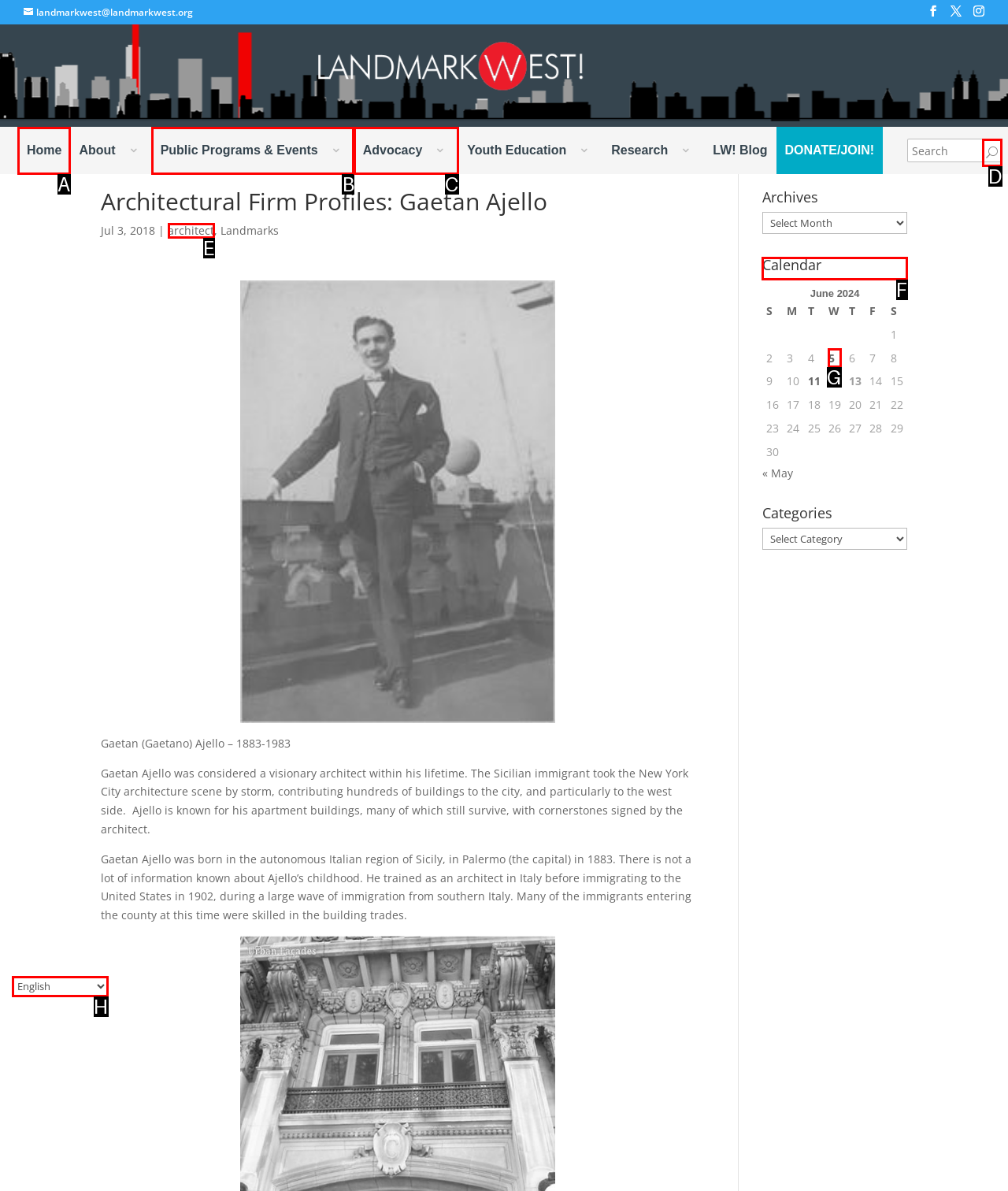Indicate which HTML element you need to click to complete the task: View Calendar. Provide the letter of the selected option directly.

F